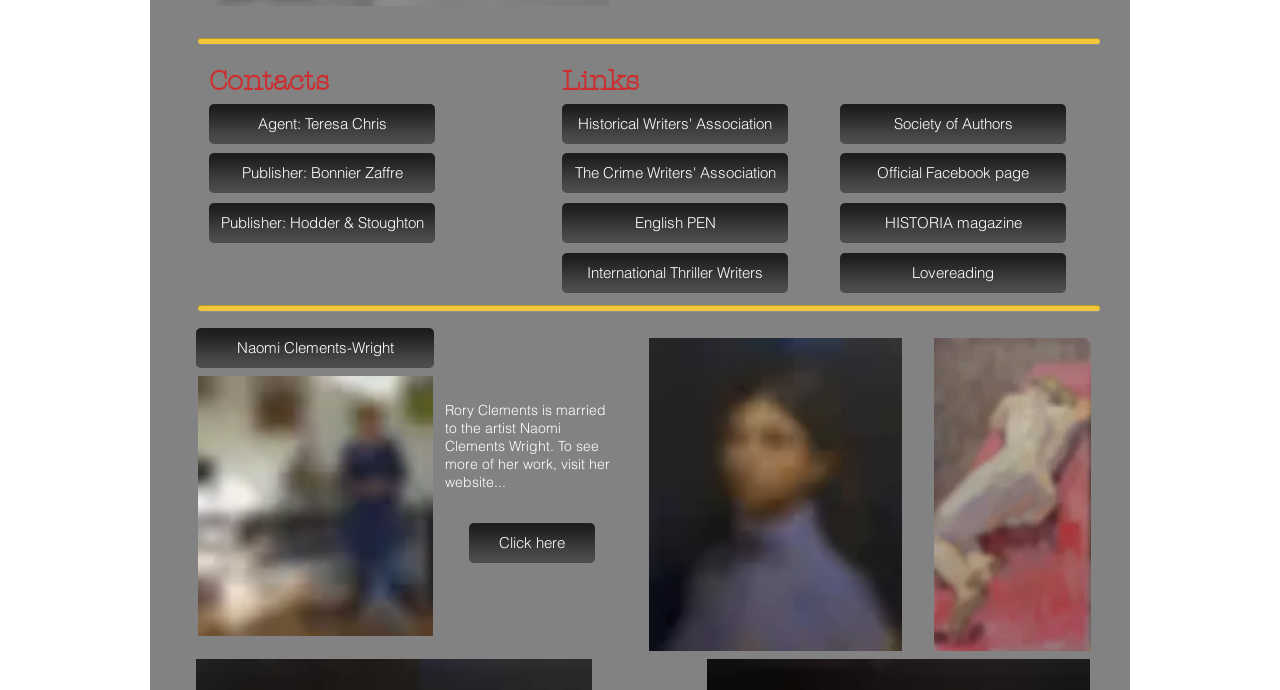Pinpoint the bounding box coordinates of the clickable element needed to complete the instruction: "View Teresa Chris's profile". The coordinates should be provided as four float numbers between 0 and 1: [left, top, right, bottom].

[0.163, 0.15, 0.34, 0.208]